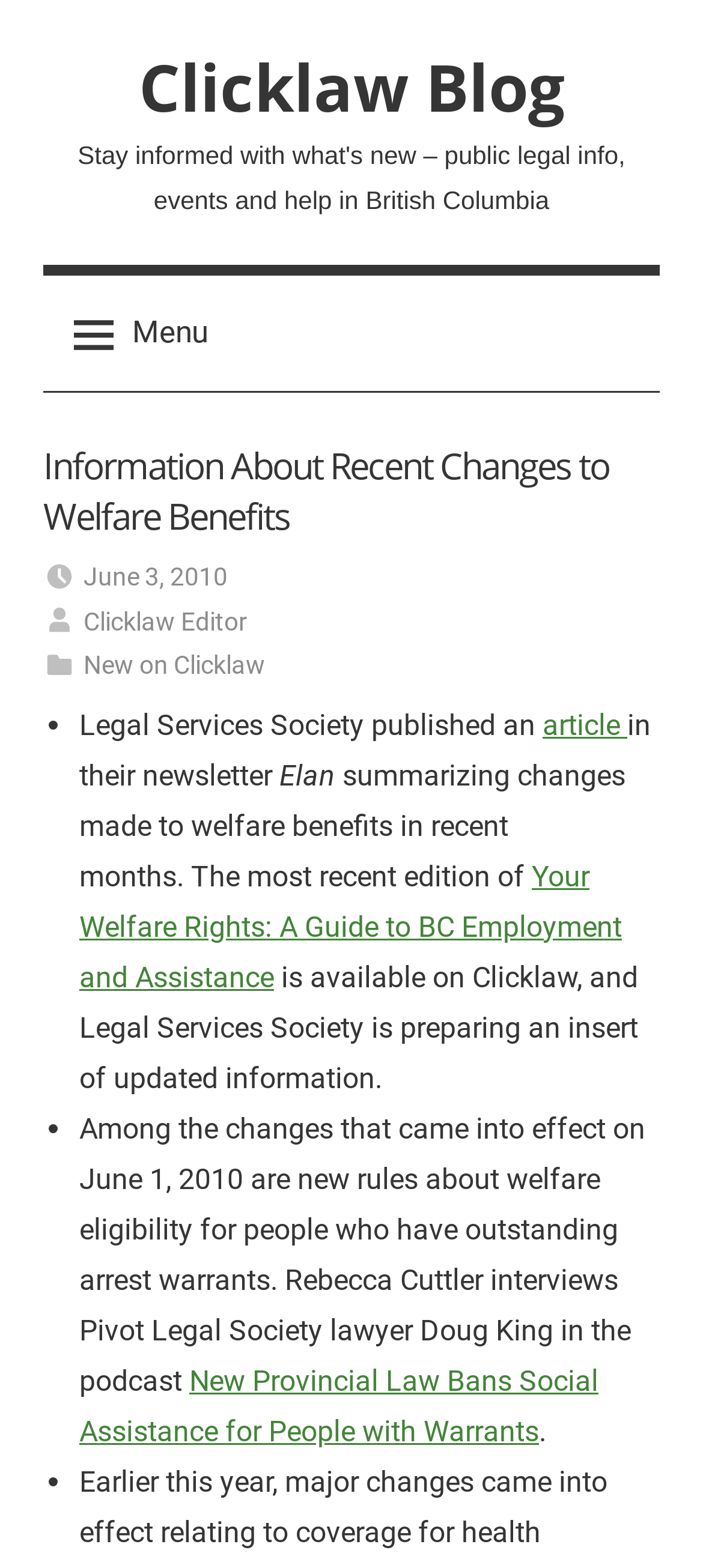Please find and provide the title of the webpage.

Information About Recent Changes to Welfare Benefits